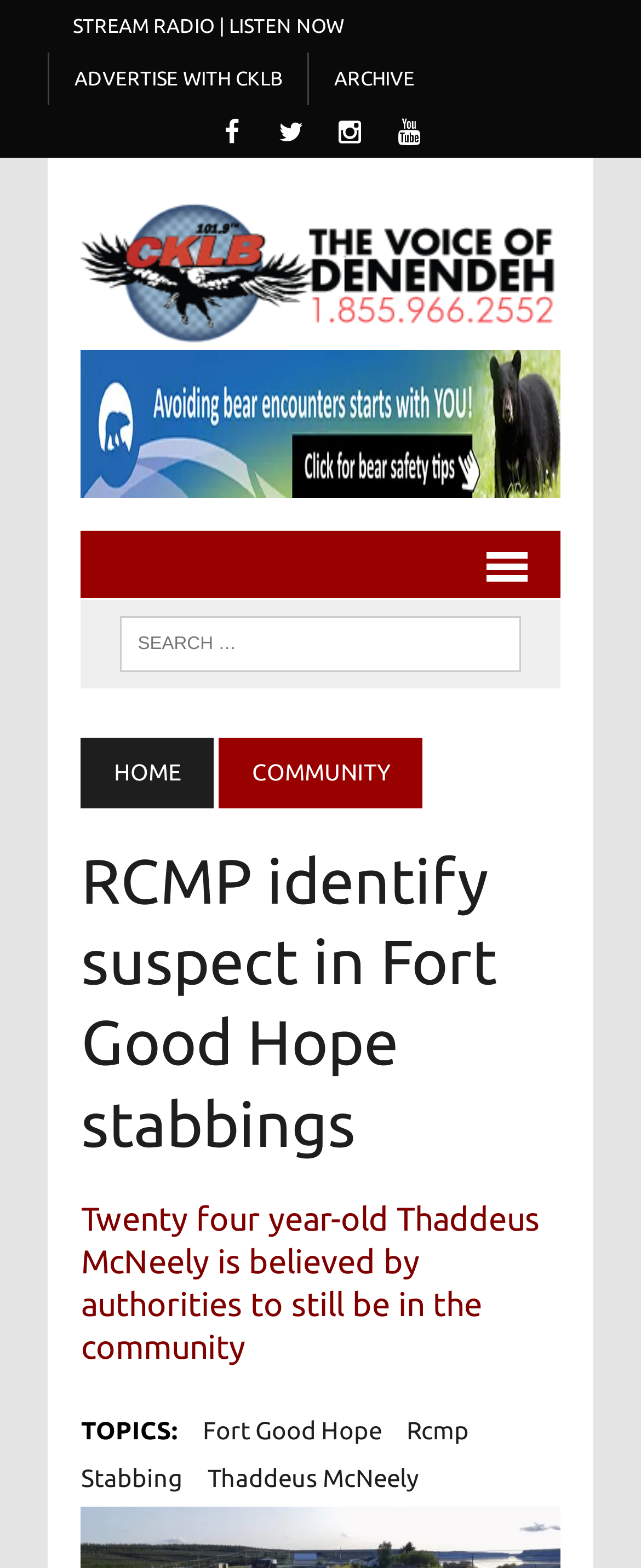Please provide a short answer using a single word or phrase for the question:
What is the topic of the news article?

Stabbing in Fort Good Hope